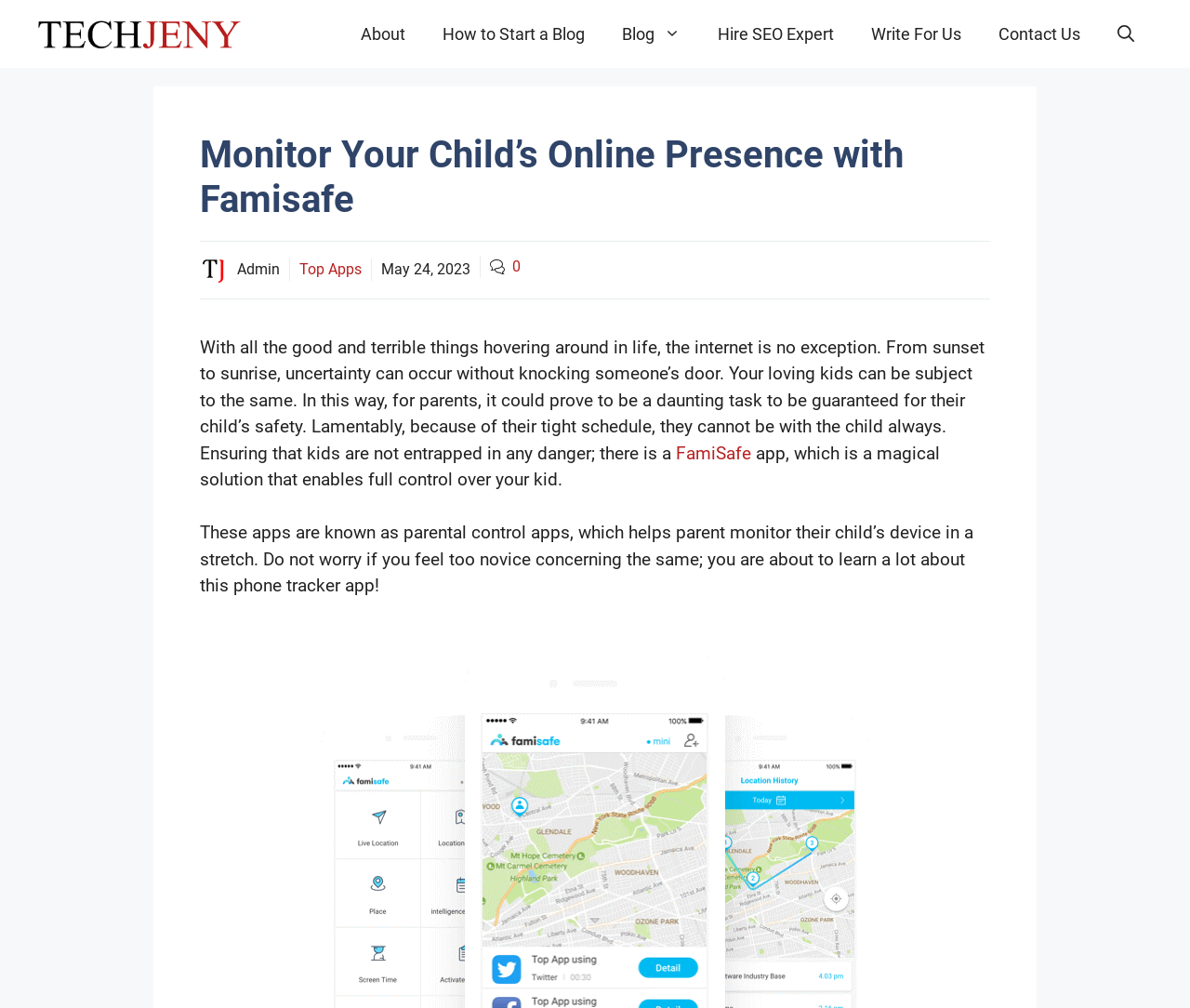Select the bounding box coordinates of the element I need to click to carry out the following instruction: "Go to HOME page".

None